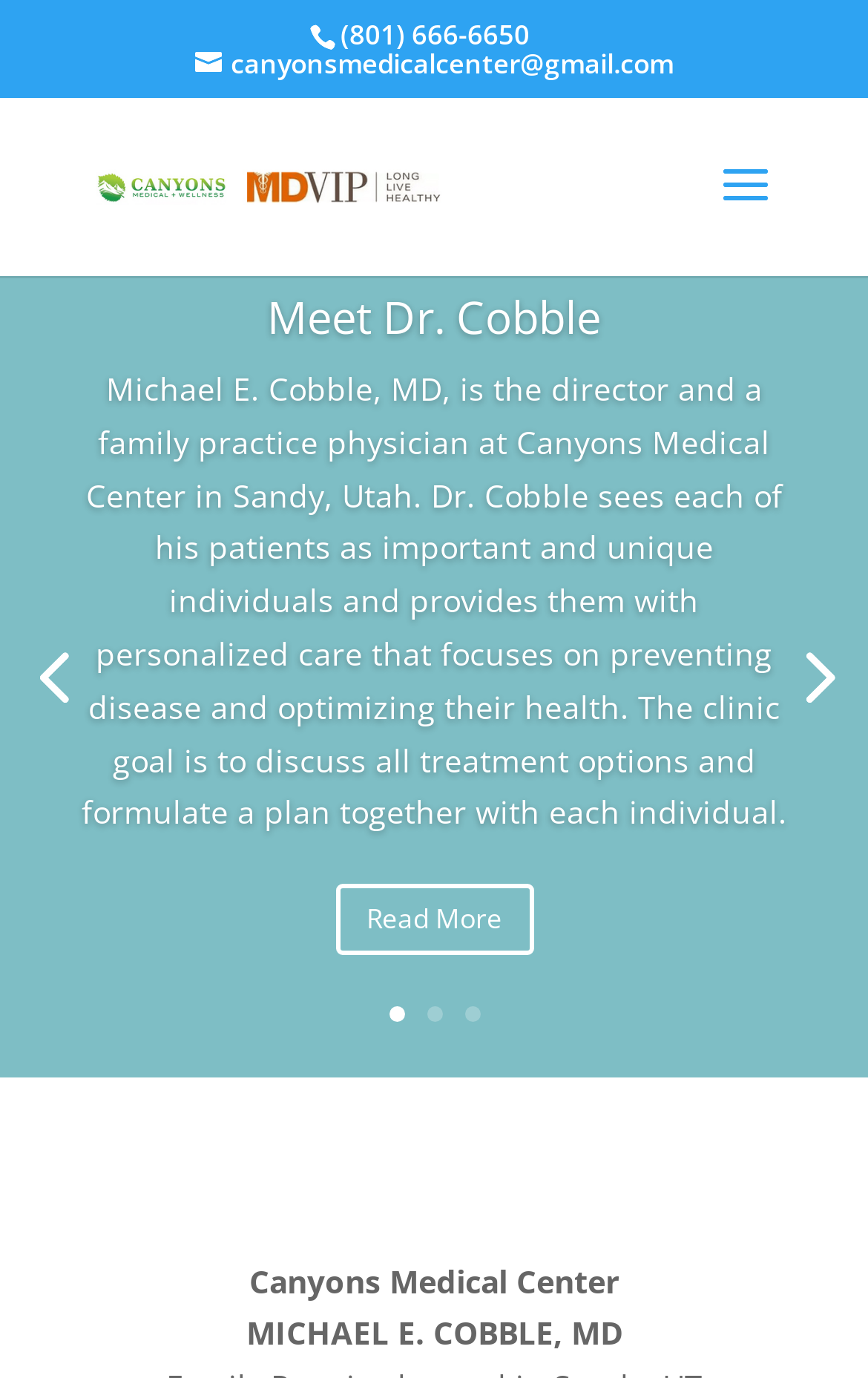Analyze the image and give a detailed response to the question:
What is the name of the clinic?

The name of the clinic can be found in a static text element with a bounding box of [0.287, 0.914, 0.713, 0.945], which says 'Canyons Medical Center'.